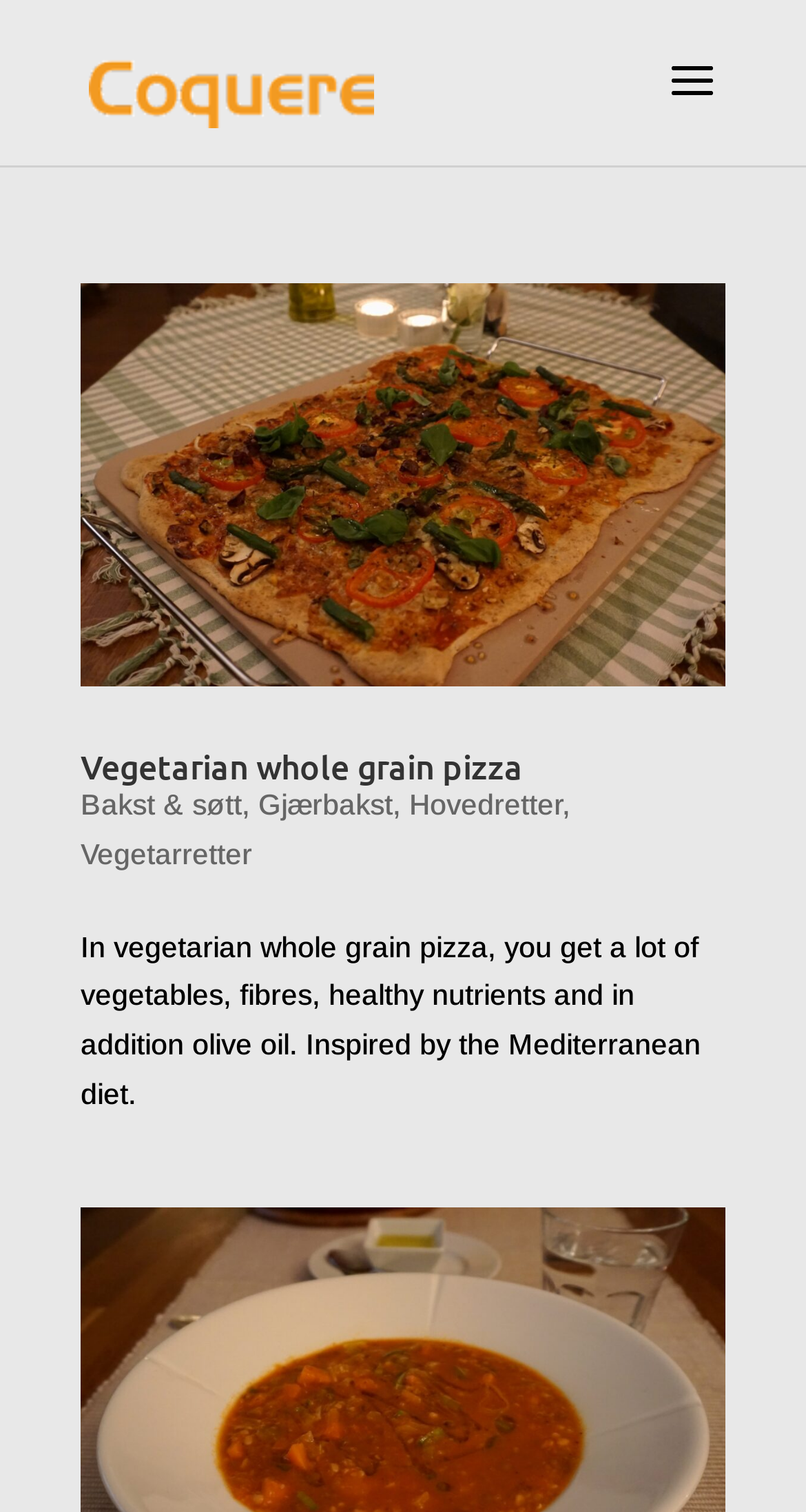What is the inspiration behind the pizza recipe?
Please provide a comprehensive answer based on the details in the screenshot.

The static text element describing the pizza recipe mentions that it is 'Inspired by the Mediterranean diet'. This suggests that the recipe is based on the principles of the Mediterranean diet, which is known for its emphasis on healthy ingredients and cooking methods.